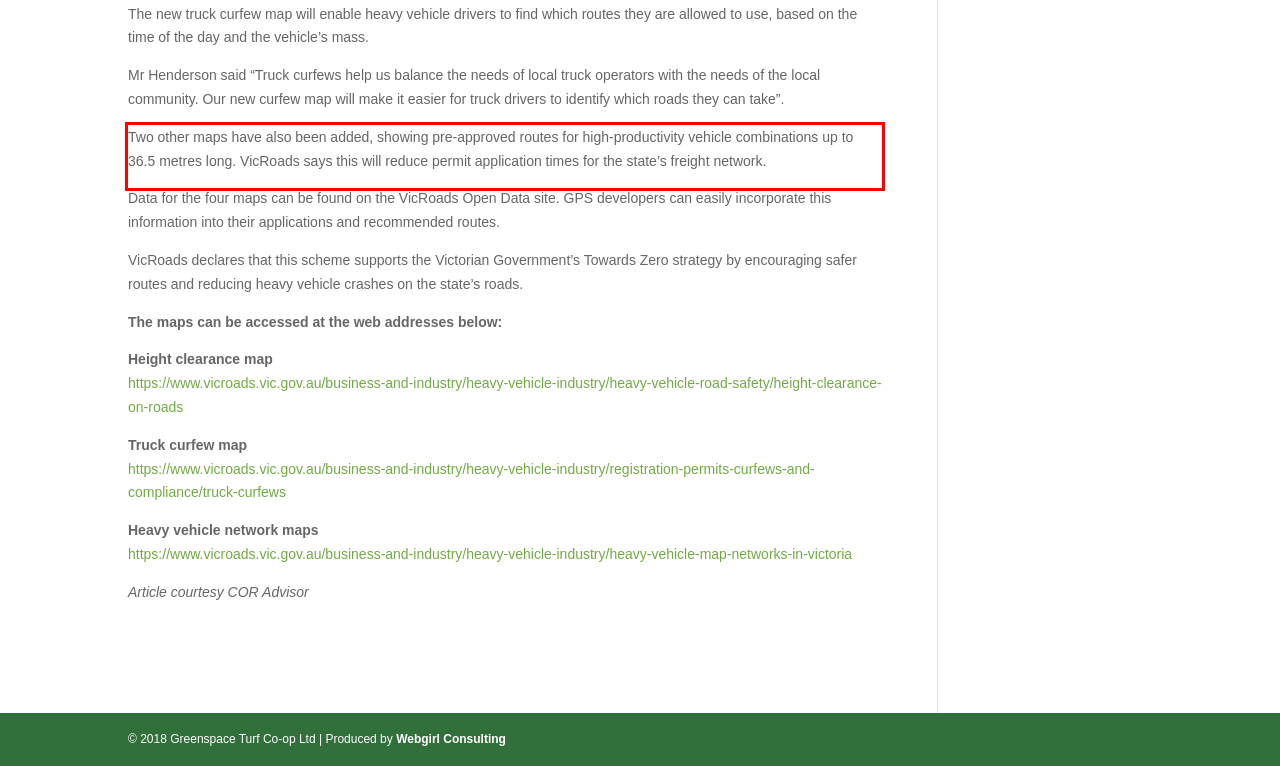Please perform OCR on the text content within the red bounding box that is highlighted in the provided webpage screenshot.

Two other maps have also been added, showing pre-approved routes for high-productivity vehicle combinations up to 36.5 metres long. VicRoads says this will reduce permit application times for the state’s freight network.